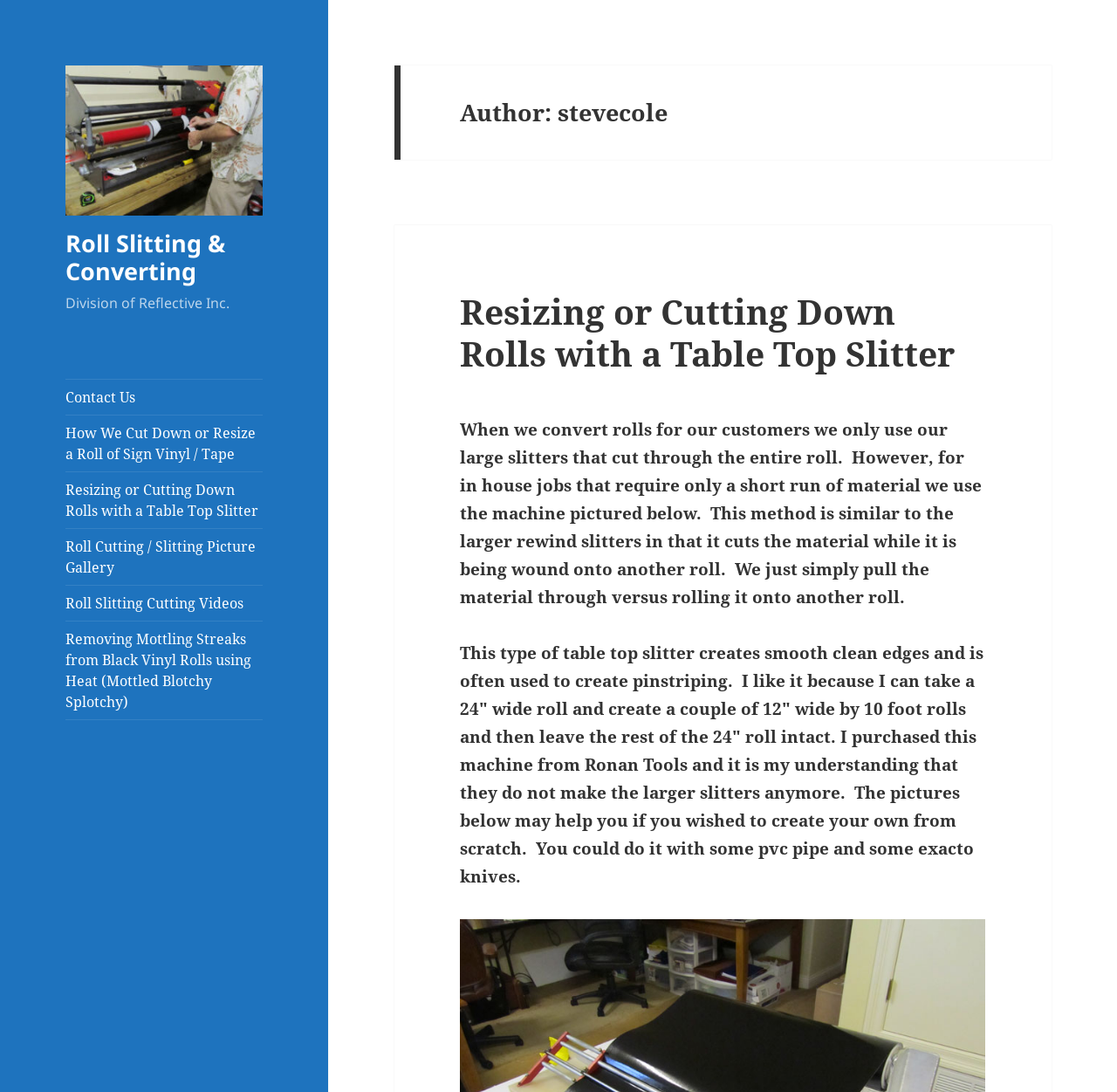Identify the bounding box of the UI element described as follows: "Contact Us". Provide the coordinates as four float numbers in the range of 0 to 1 [left, top, right, bottom].

[0.059, 0.348, 0.235, 0.38]